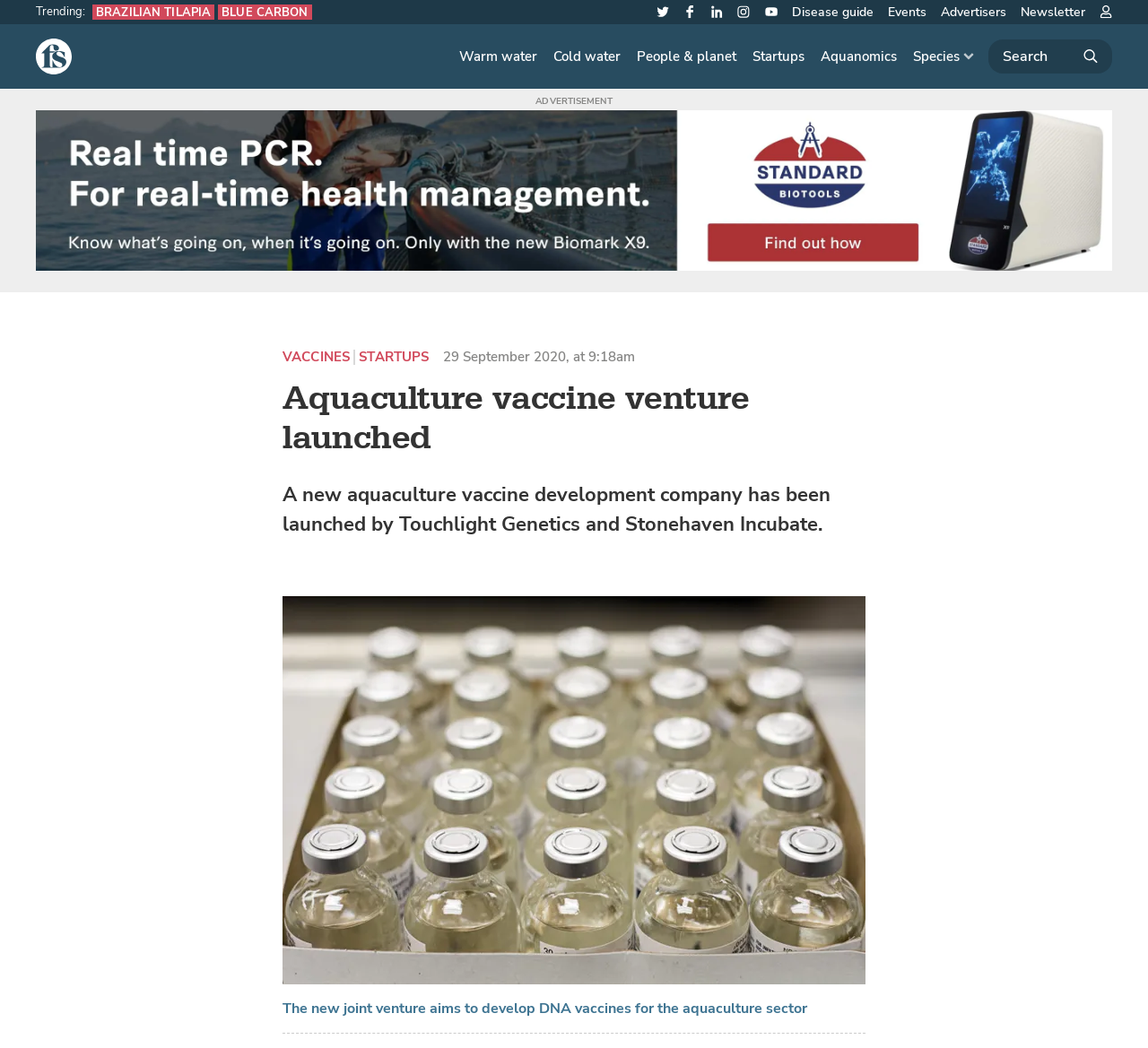Identify the bounding box coordinates for the UI element mentioned here: "Blue carbon". Provide the coordinates as four float values between 0 and 1, i.e., [left, top, right, bottom].

[0.19, 0.004, 0.271, 0.019]